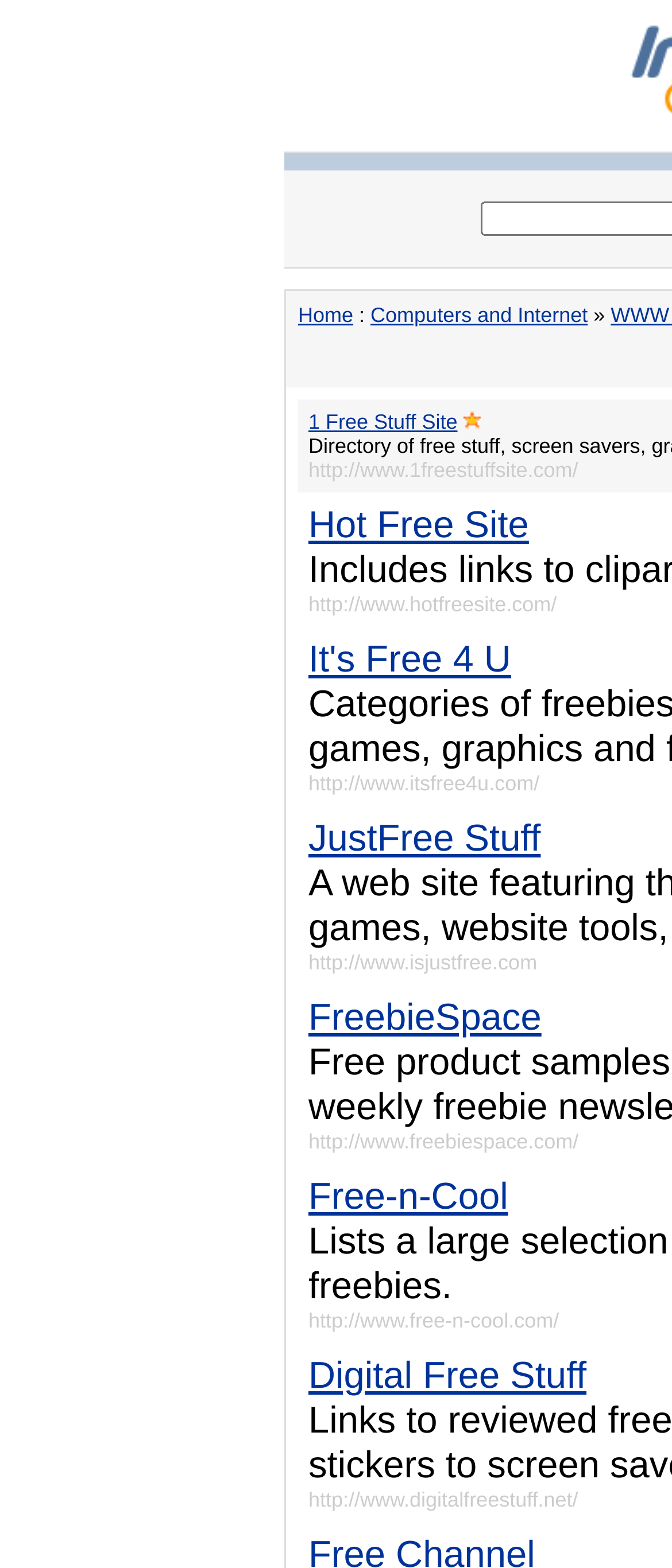Can you find the bounding box coordinates for the element to click on to achieve the instruction: "explore It's Free 4 U"?

[0.459, 0.406, 0.761, 0.434]